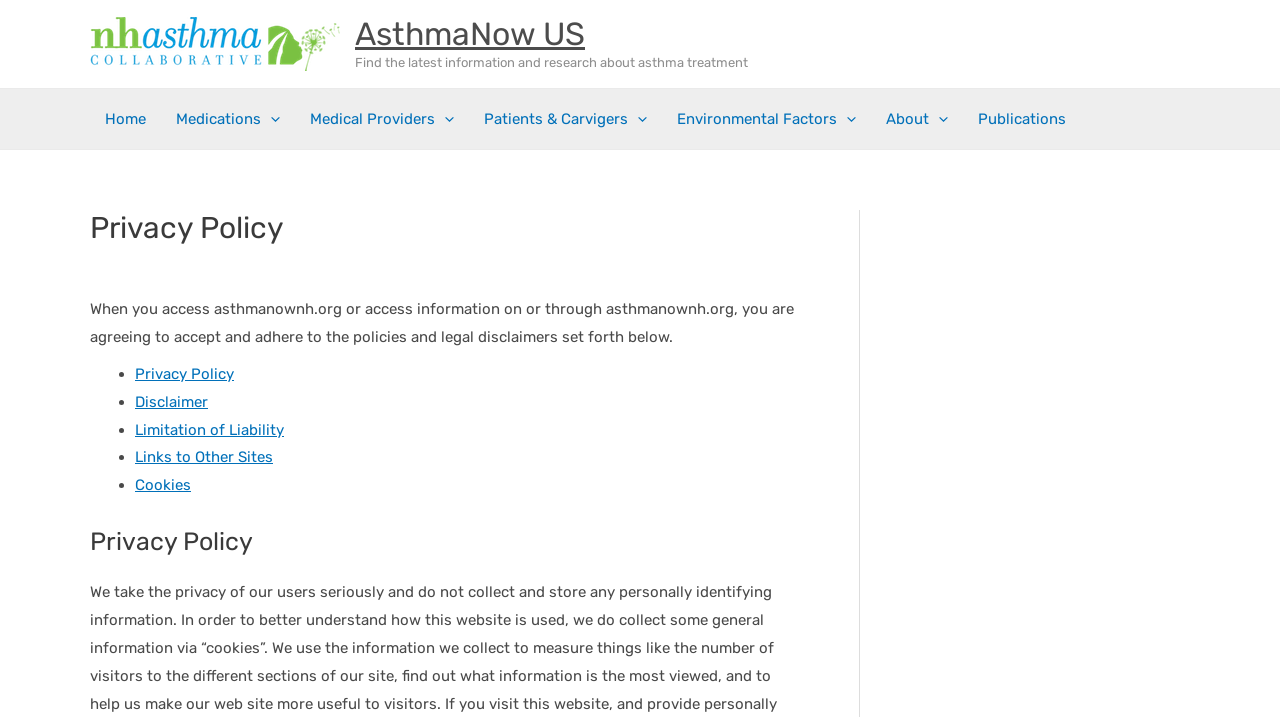What is the name of the website?
Based on the image, answer the question with a single word or brief phrase.

AsthmaNow US